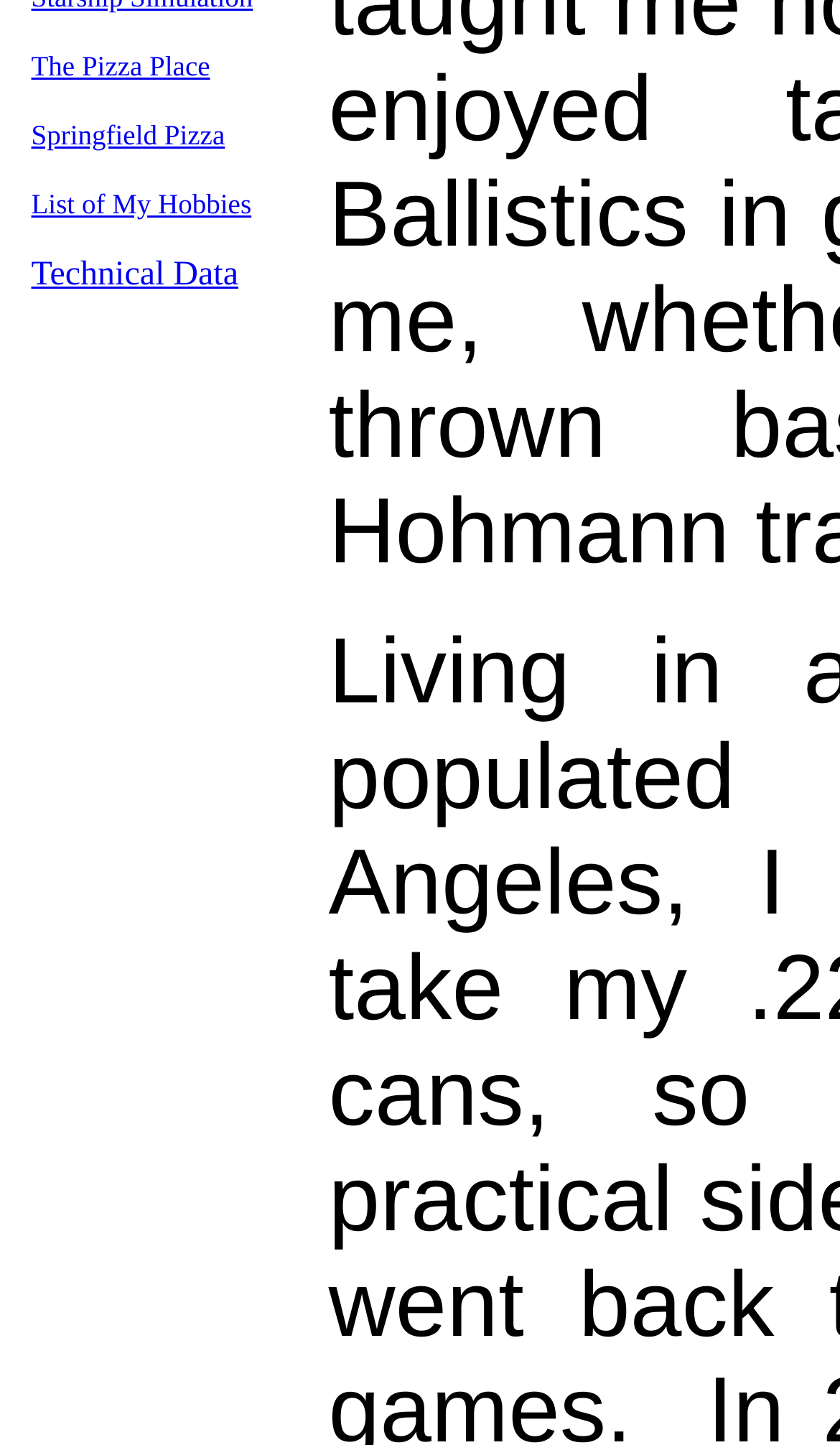Based on the element description: "Springfield Pizza", identify the UI element and provide its bounding box coordinates. Use four float numbers between 0 and 1, [left, top, right, bottom].

[0.037, 0.081, 0.268, 0.106]